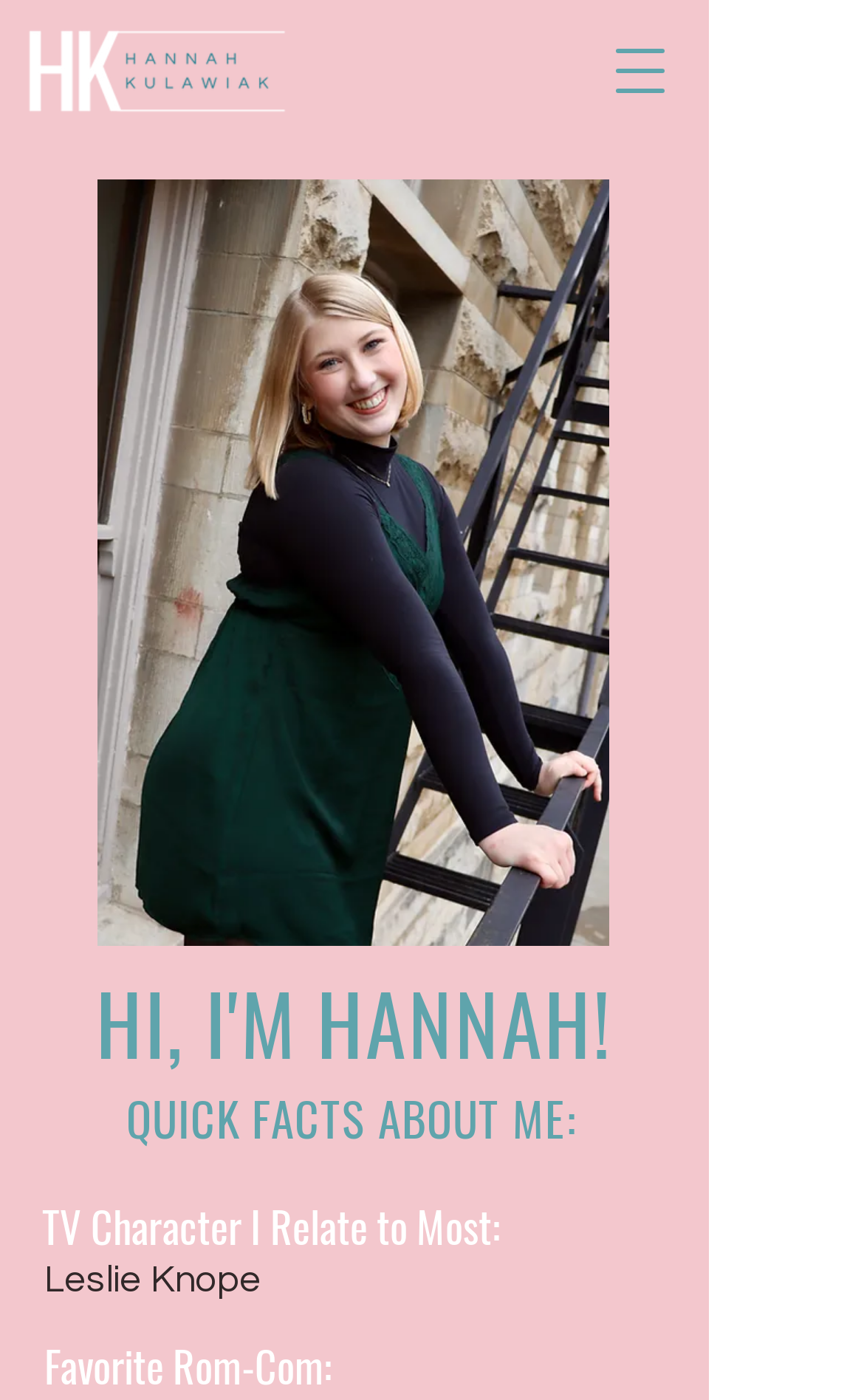What is the purpose of the button 'Open navigation menu'?
Please provide a single word or phrase based on the screenshot.

To open navigation menu